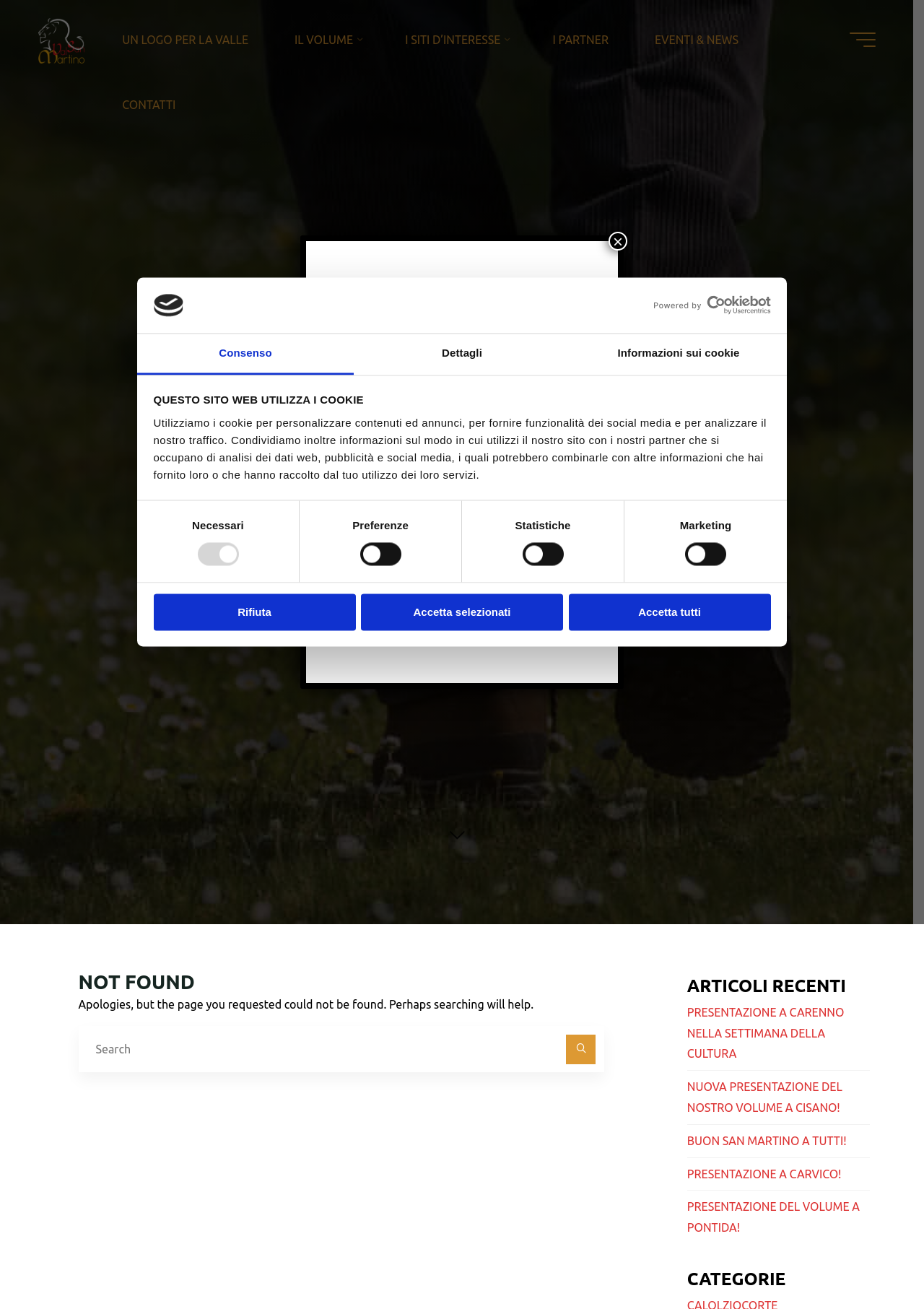Provide an in-depth caption for the elements present on the webpage.

This webpage appears to be a "Page Not Found" error page with a cookie consent dialog box. At the top of the page, there is a logo and a horizontal tab list with three tabs: "Consenso", "Dettagli", and "Informazioni sui cookie". Below the tab list, there is a section with a heading "QUESTO SITO WEB UTILIZZA I COOKIE" and a paragraph of text explaining the use of cookies on the website. 

Underneath, there are four checkboxes for selecting cookie preferences: "Necessari", "Preferenze", "Statistiche", and "Marketing". Three buttons are placed below the checkboxes: "Rifiuta", "Accetta selezionati", and "Accetta tutti". 

On the top-right corner of the page, there is a main menu button and a navigation menu with several links: "UN LOGO PER LA VALLE", "IL VOLUME ", "I SITI D’INTERESSE ", "I PARTNER", "EVENTI & NEWS", and "CONTATTI". 

In the middle of the page, there is a "NOT FOUND" heading, followed by a paragraph of text apologizing for the page not being found. Below this, there is a search box with a "Search" button. 

On the right side of the page, there are several links to recent articles, categorized under "ARTICOLI RECENTI". Below these links, there is a "CATEGORIE" heading. At the bottom of the page, there is a "Back to Top" button.